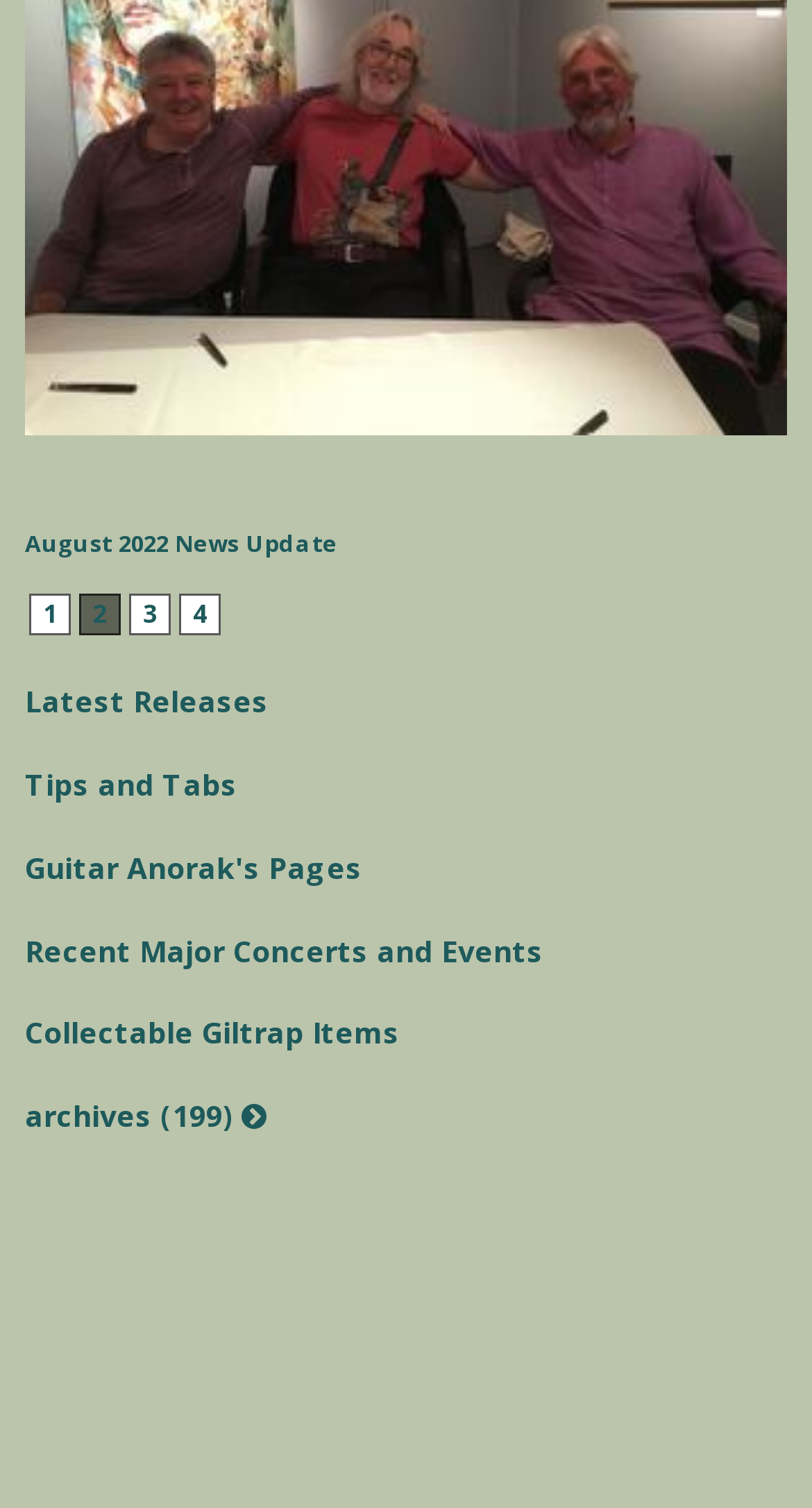Locate the coordinates of the bounding box for the clickable region that fulfills this instruction: "go to Lincolnshire".

None